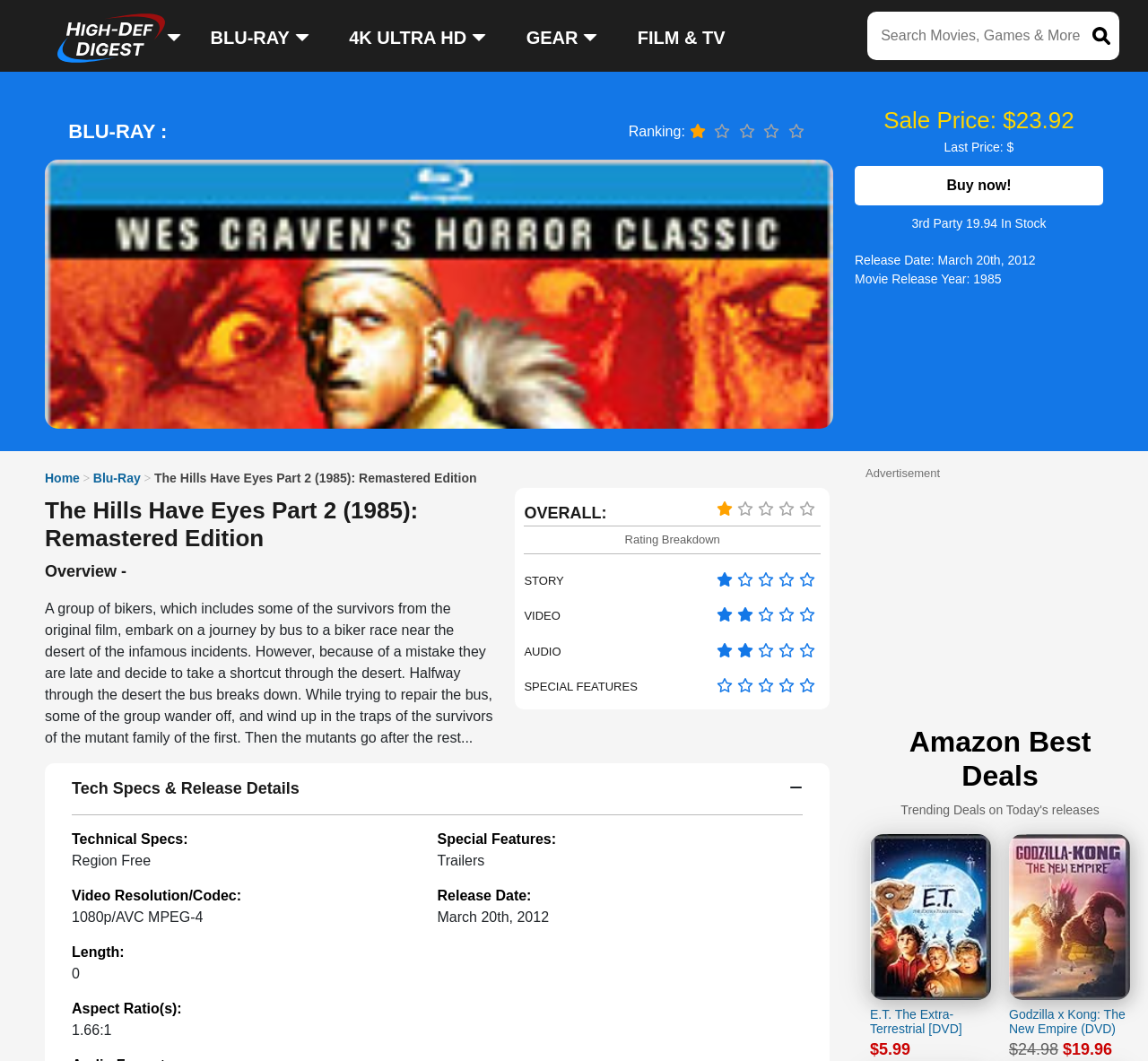Can you specify the bounding box coordinates for the region that should be clicked to fulfill this instruction: "go to Catalyst Cooperative homepage".

None